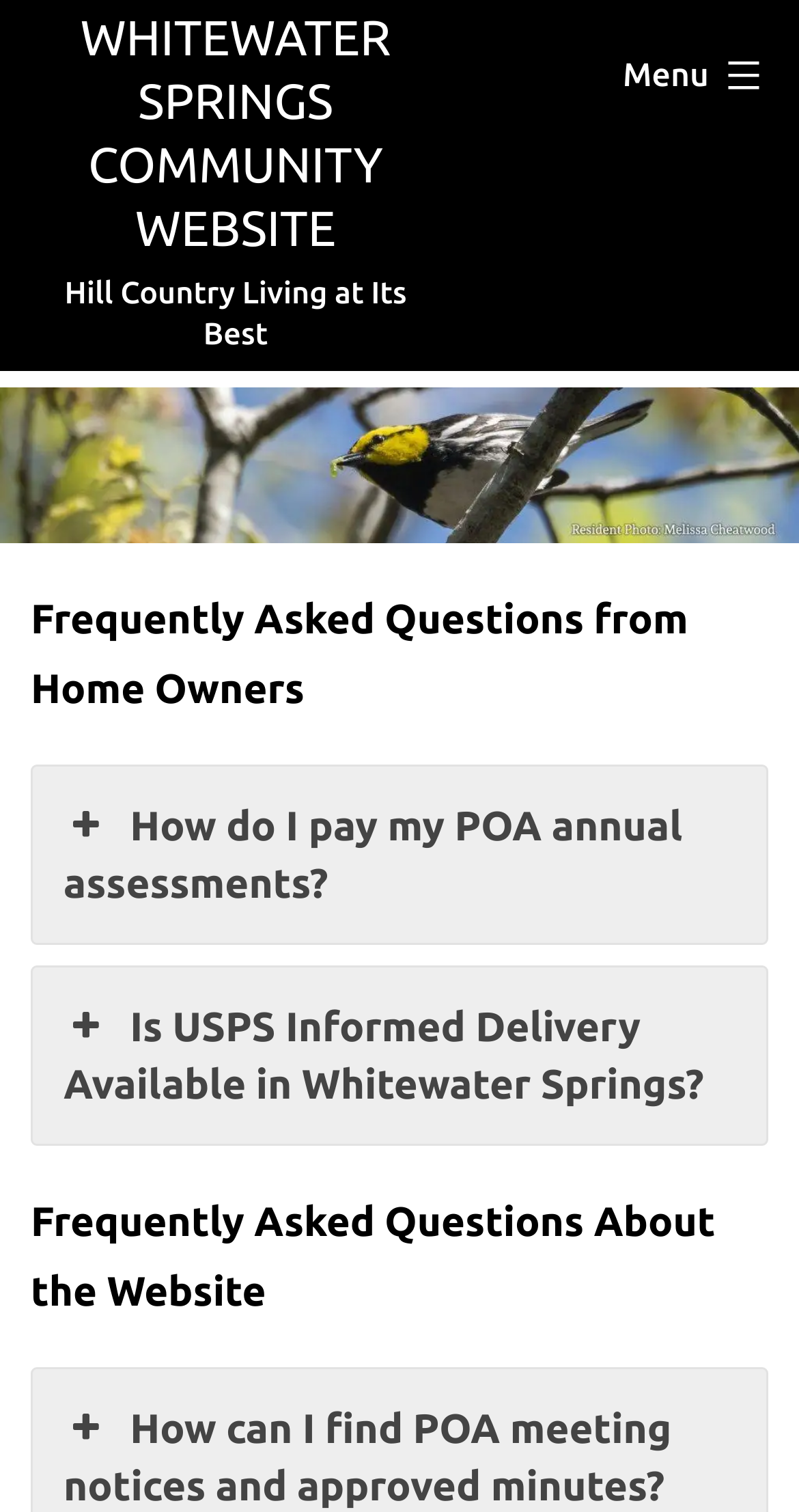Please find the bounding box coordinates (top-left x, top-left y, bottom-right x, bottom-right y) in the screenshot for the UI element described as follows: Whitewater Springs Community Website

[0.101, 0.007, 0.489, 0.17]